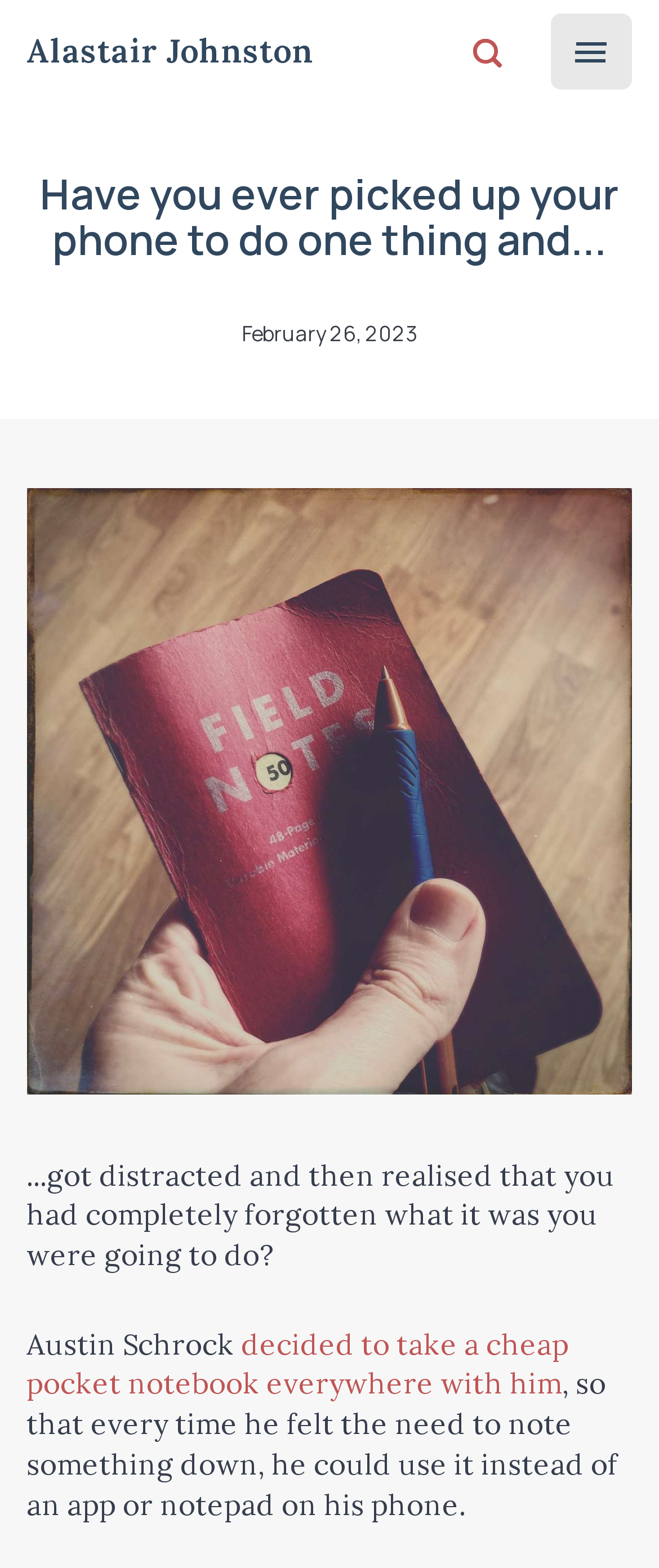Please answer the following question as detailed as possible based on the image: 
What is the date of the article?

The date of the article can be found by looking at the time element, which says 'February 26, 2023'. This is likely the date of the article because it is placed near the top of the page and is in a format that is commonly used for dates.